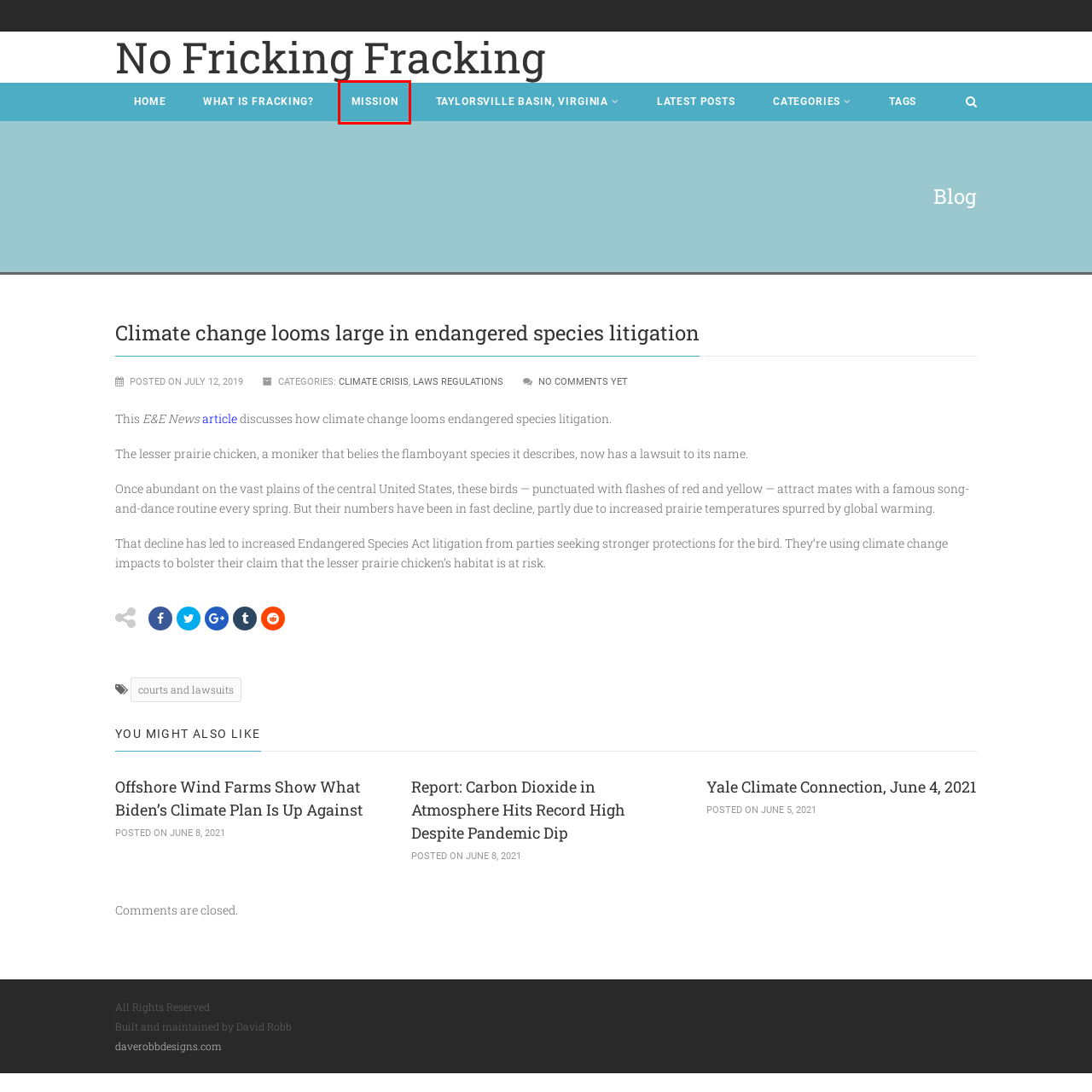You have a screenshot of a webpage with a red rectangle bounding box. Identify the best webpage description that corresponds to the new webpage after clicking the element within the red bounding box. Here are the candidates:
A. Report: Carbon Dioxide in Atmosphere Hits Record High Despite Pandemic Dip | No Fricking Fracking
B. Mission | No Fricking Fracking
C. What is Fracking? | No Fricking Fracking
D. Taylorsville Basin, Virginia | No Fricking Fracking
E. Yale Climate Connection, June 4, 2021 | No Fricking Fracking
F. Climate Crisis | No Fricking Fracking
G. Offshore Wind Farms Show What Biden’s Climate Plan Is Up Against | No Fricking Fracking
H. POLITICO Pro

B